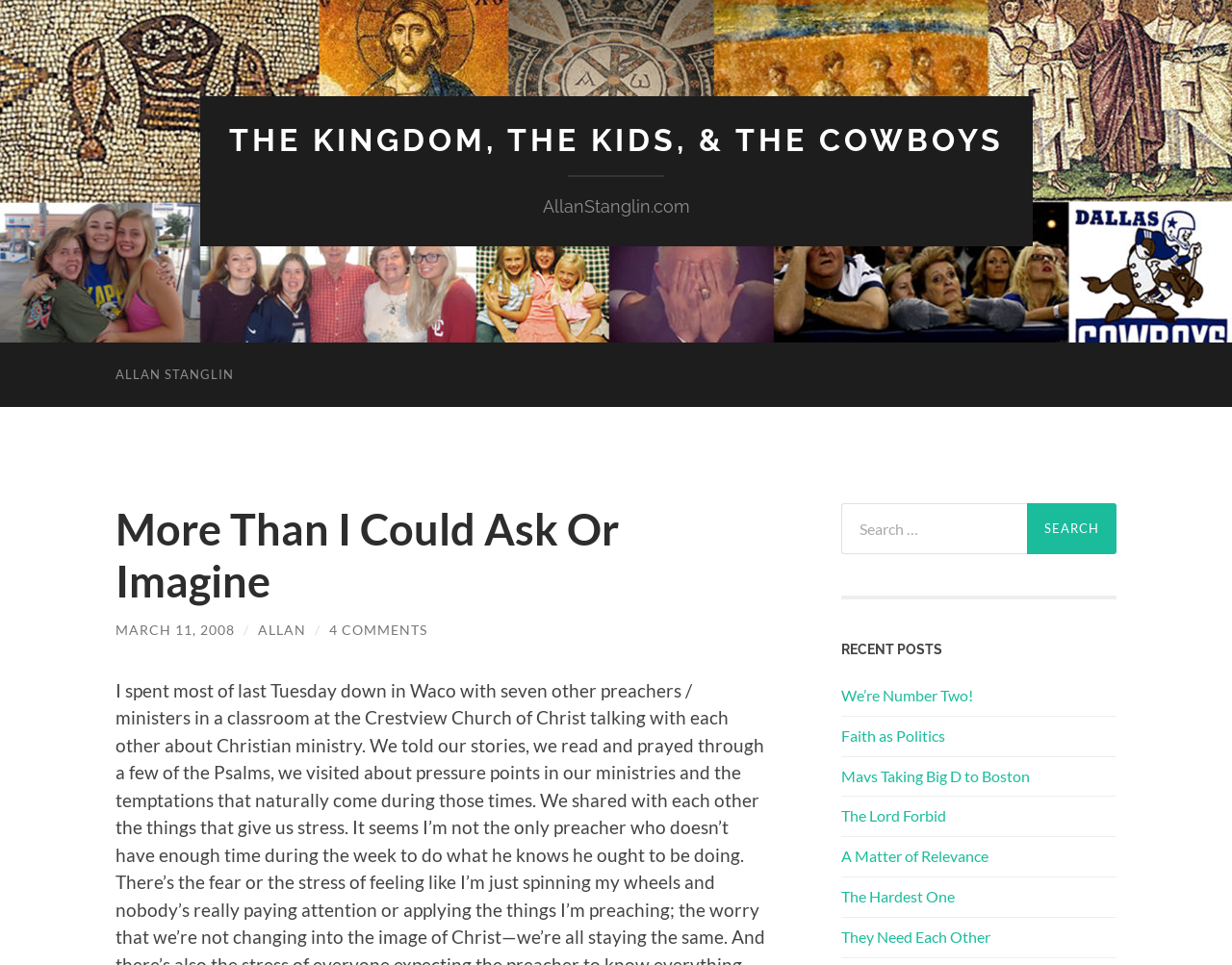Identify the bounding box of the UI component described as: "They Need Each Other".

[0.683, 0.961, 0.906, 0.982]